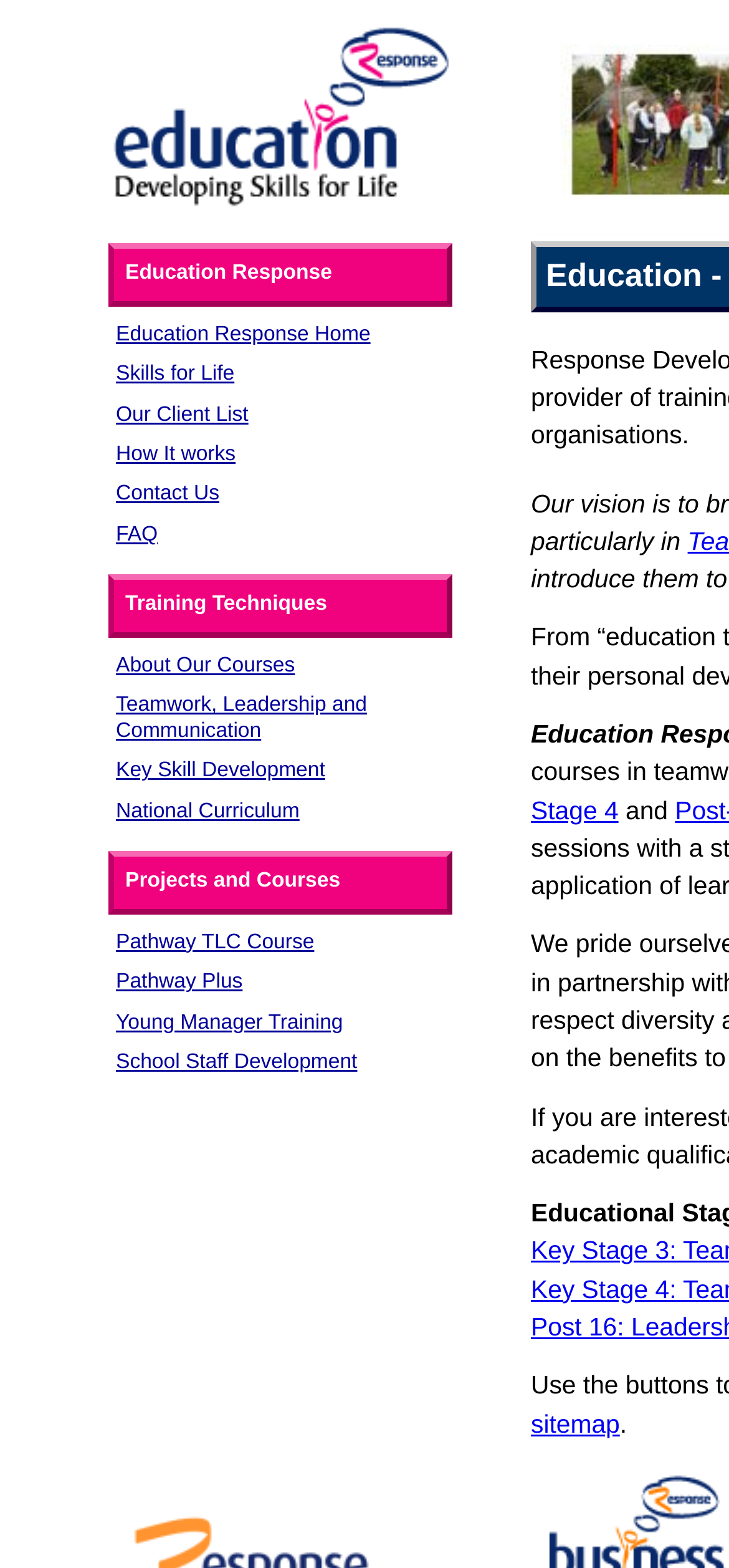Provide the bounding box coordinates in the format (top-left x, top-left y, bottom-right x, bottom-right y). All values are floating point numbers between 0 and 1. Determine the bounding box coordinate of the UI element described as: Key Skill Development

[0.159, 0.473, 0.446, 0.511]